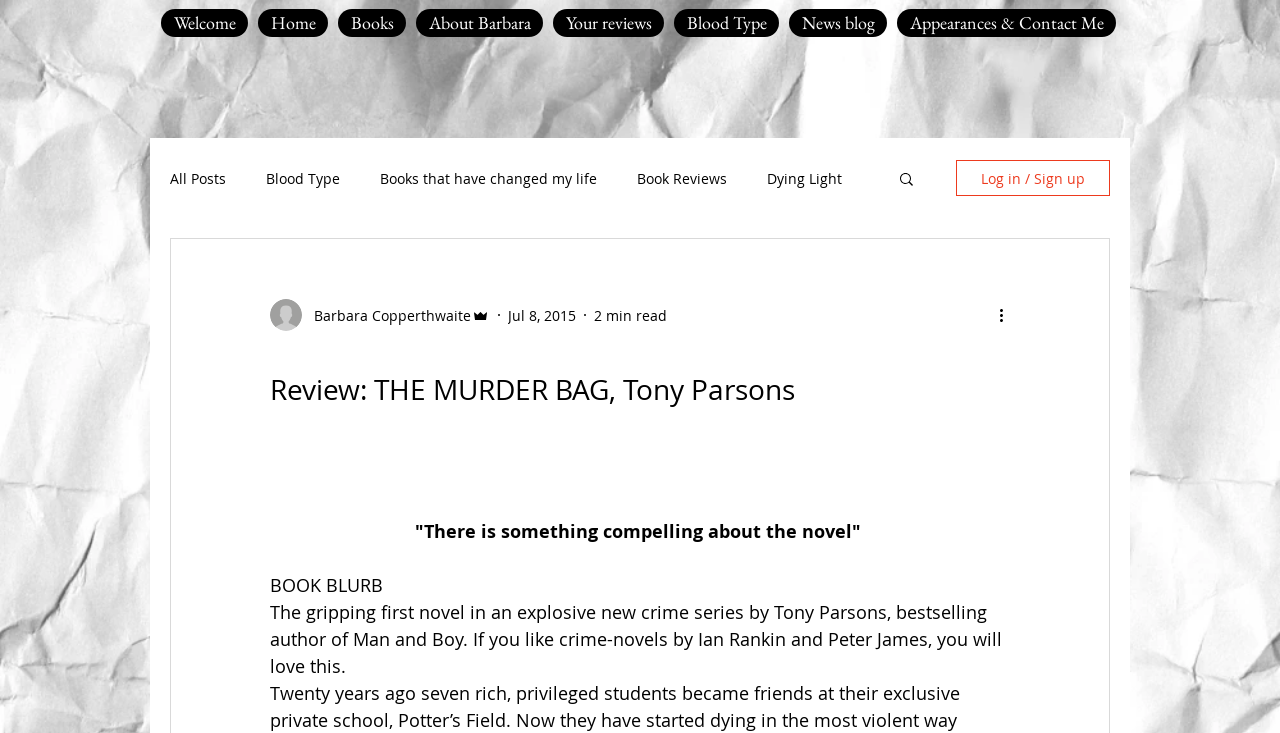How many links are there in the 'blog' navigation menu?
Please provide a single word or phrase based on the screenshot.

20